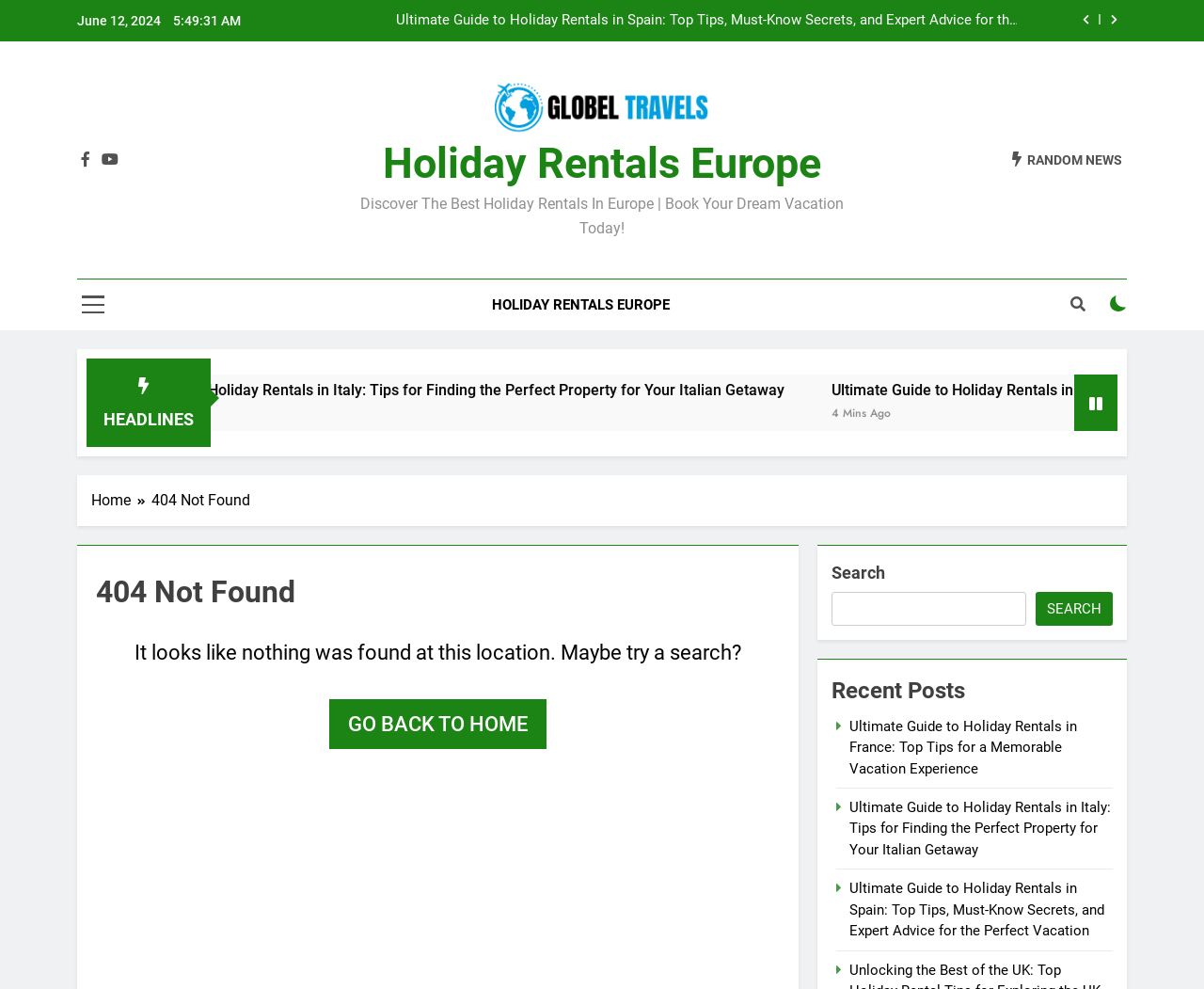Please identify the coordinates of the bounding box that should be clicked to fulfill this instruction: "go back to home".

[0.274, 0.707, 0.454, 0.757]